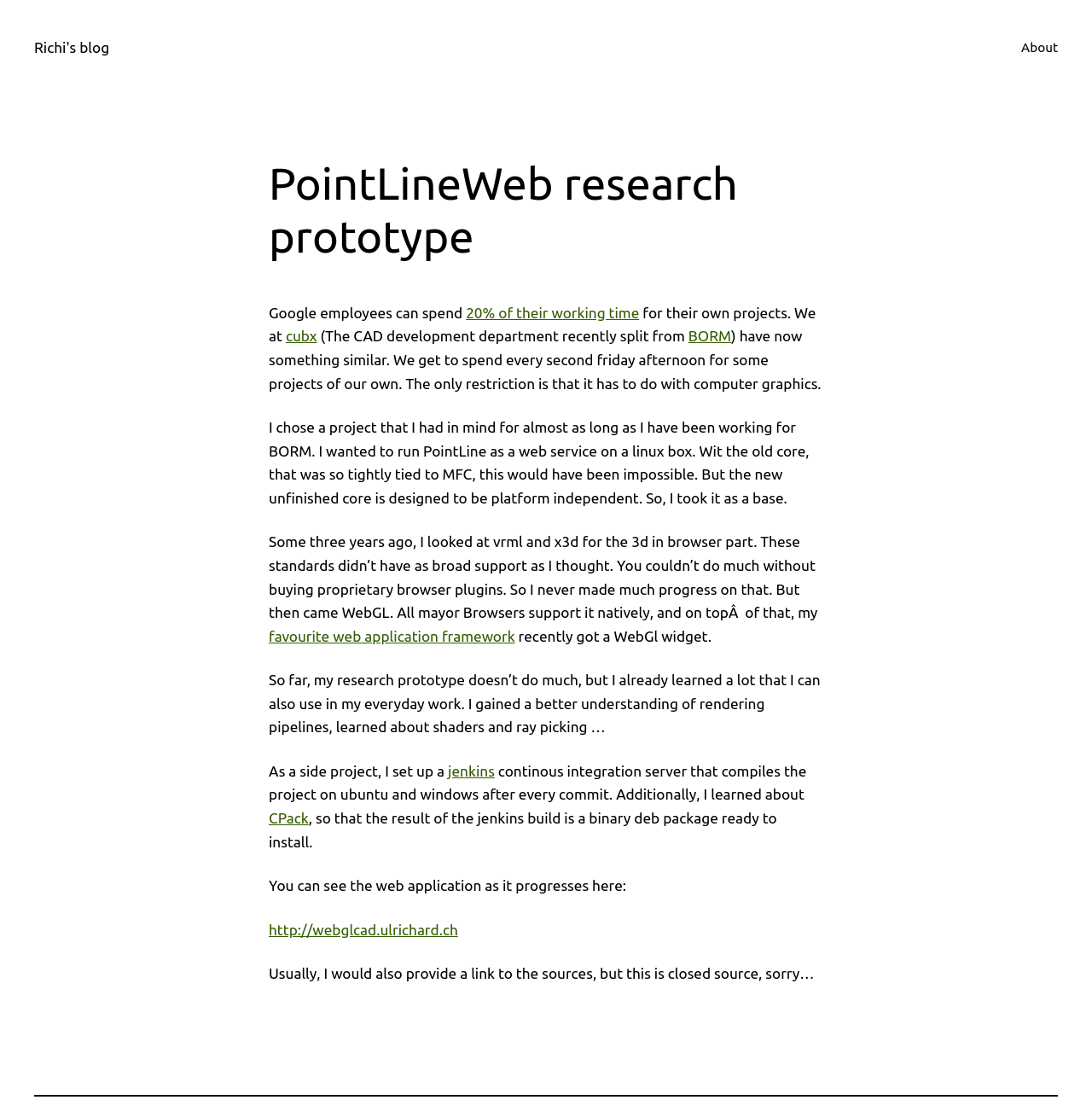Identify the bounding box coordinates of the element that should be clicked to fulfill this task: "Click the 'About' link in the menu". The coordinates should be provided as four float numbers between 0 and 1, i.e., [left, top, right, bottom].

[0.935, 0.034, 0.969, 0.053]